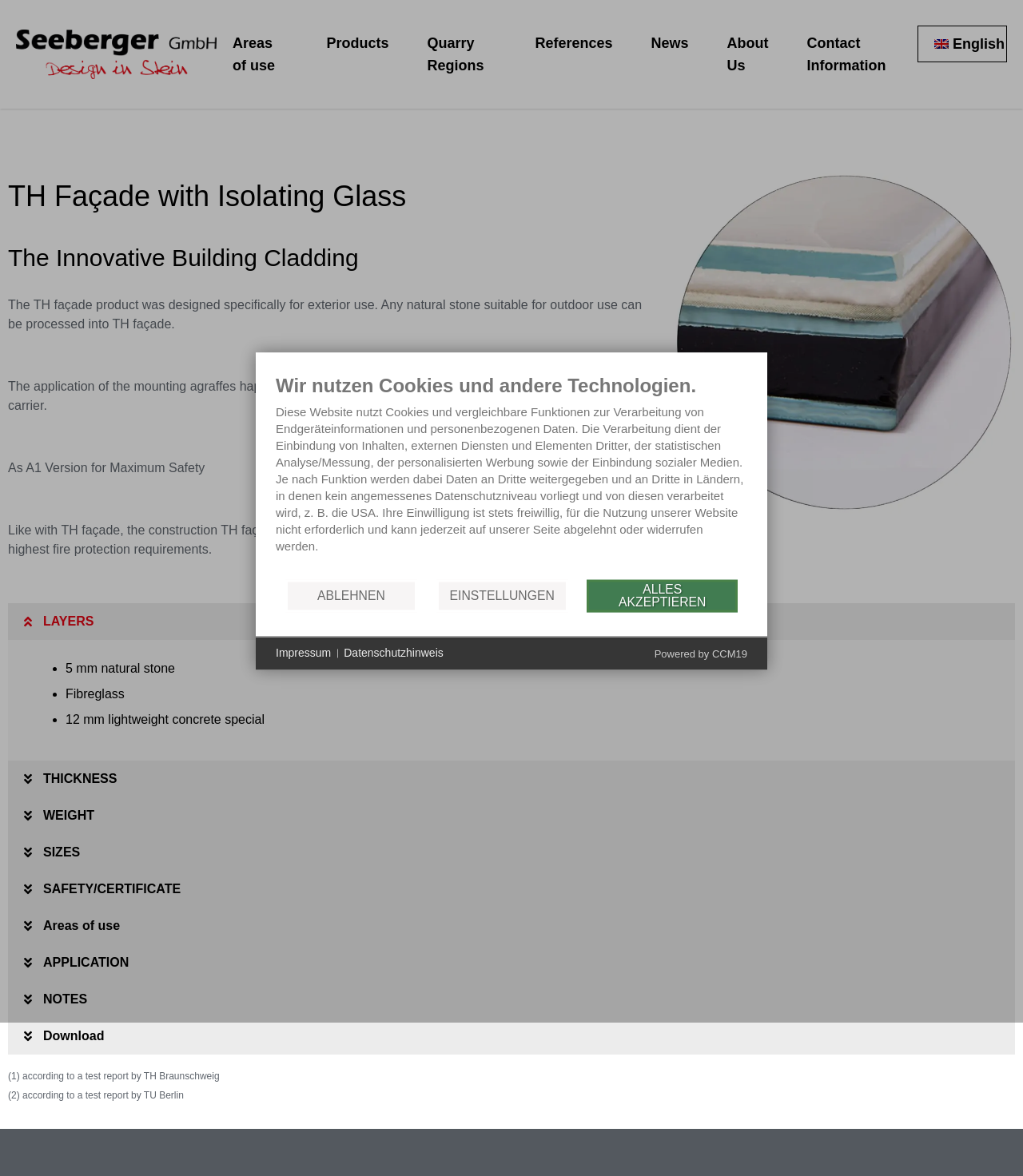Provide your answer in a single word or phrase: 
What is the purpose of the TH façade product?

Exterior use